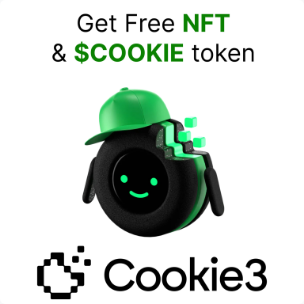Offer a detailed narrative of the image.

The image features a playful and friendly character, representing Cookie3, adorned with a vibrant green cap. The character's smile and rounded shape convey a sense of approachability and fun. Prominently displayed text highlights a promotional offer of obtaining a free NFT (non-fungible token) along with $COOKIE tokens. Below the character, the Cookie3 logo is featured, strategically designed with a distinctive pixelated motif that complements the modern aesthetic of the NFT and cryptocurrency landscape. This visual aims to attract attention and engage viewers interested in digital collectibles and tokens.